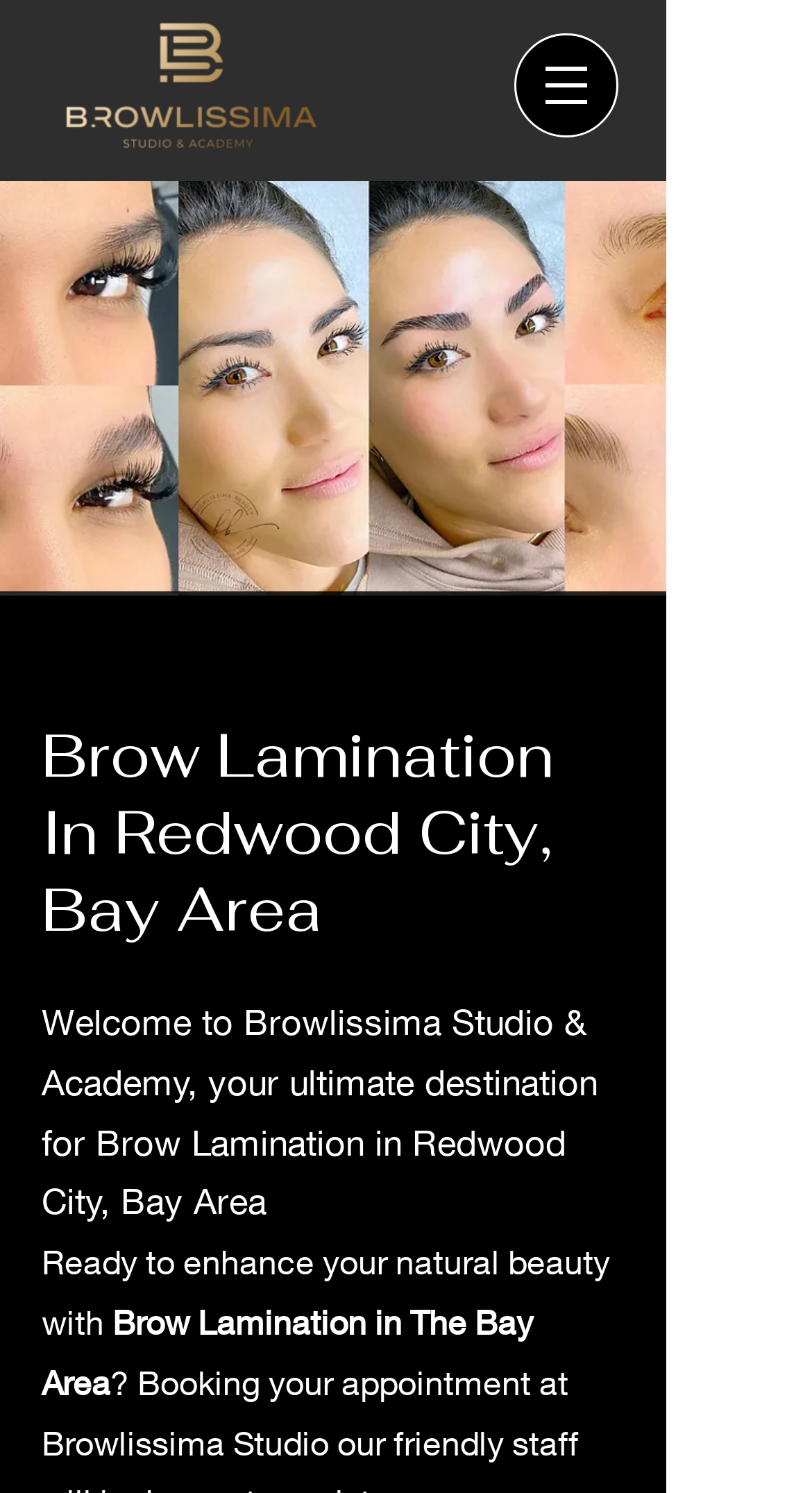Can you extract the headline from the webpage for me?

Brow Lamination
In Redwood City, Bay Area